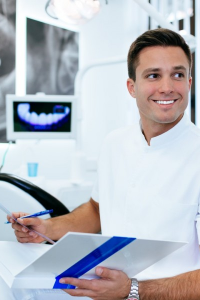Provide a comprehensive description of the image.

The image features a smiling dental professional dressed in a crisp white coat, embodying a friendly and approachable demeanor. He holds a clipboard and a pen, suggesting he is engaged in note-taking or preparing to communicate important information related to patient care. The background reveals a modern dental office environment, equipped with advanced technology, including a monitor displaying dental images, which highlights the importance of diagnostics in oral health. This scene emphasizes the commitment of dental professionals to providing high-quality care and the relationship between oral health and overall well-being. The image likely accompanies content related to dental health topics, showcasing a welcoming atmosphere for patients at 1 Smile Dental.